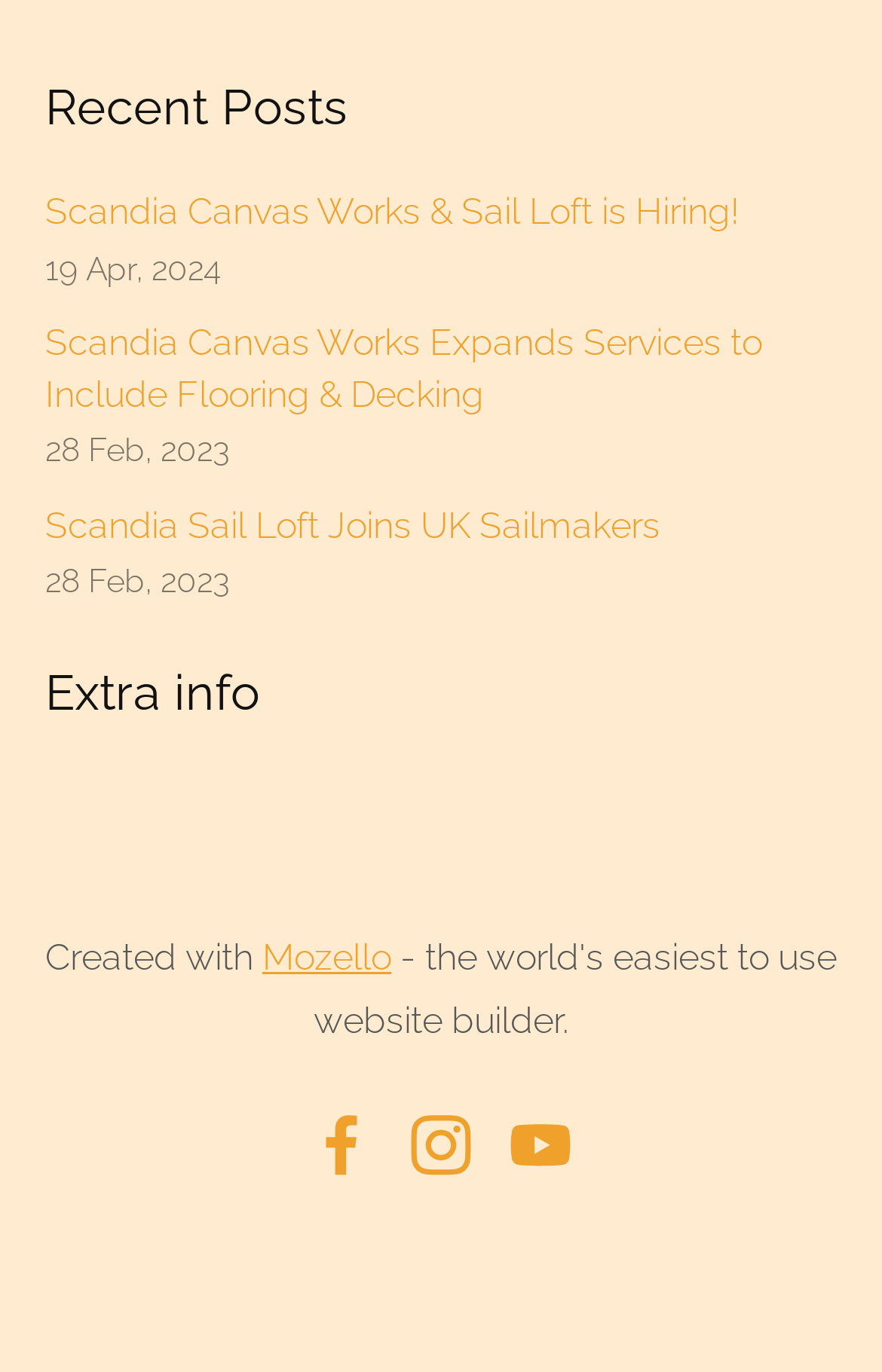Answer the question below using just one word or a short phrase: 
What is the date of the second post?

28 Feb, 2023